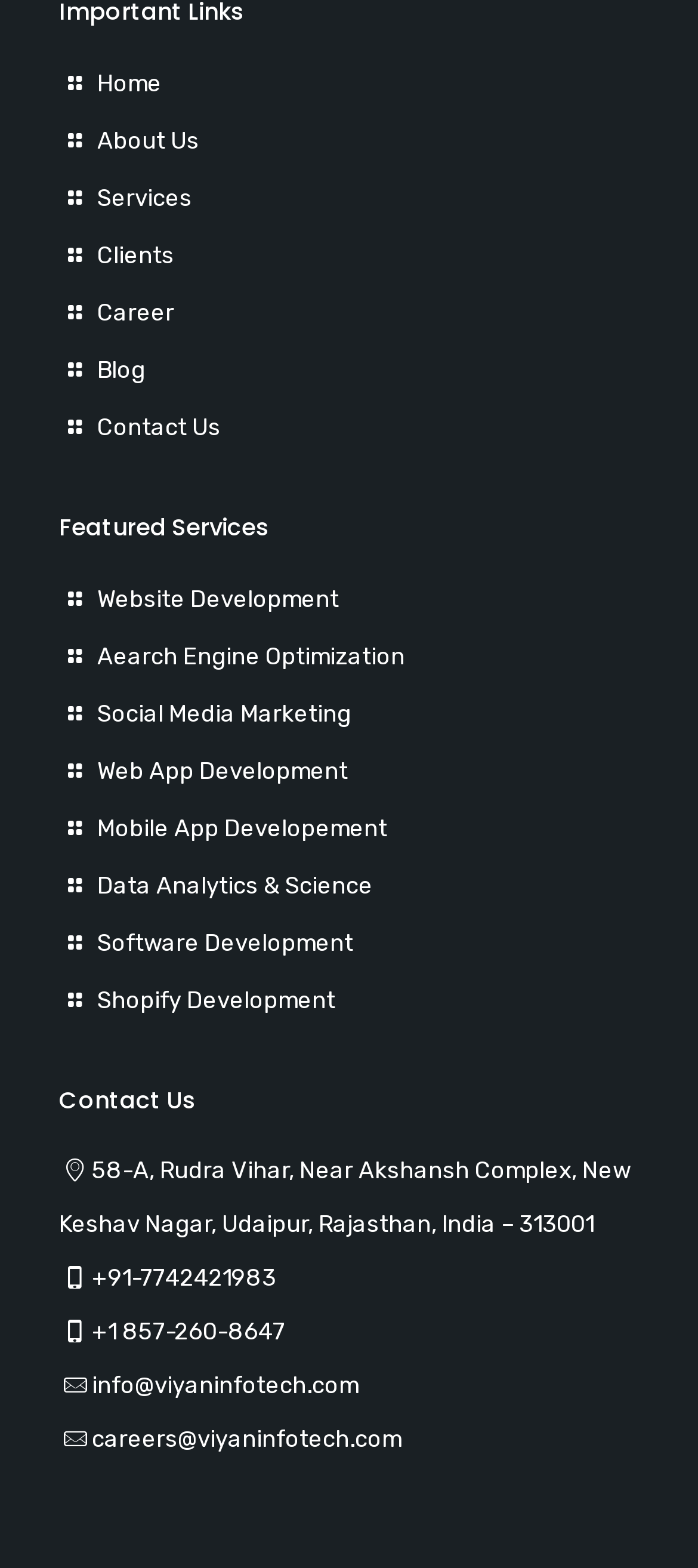Locate the bounding box of the UI element with the following description: "Data Analytics & Science".

[0.139, 0.556, 0.534, 0.574]